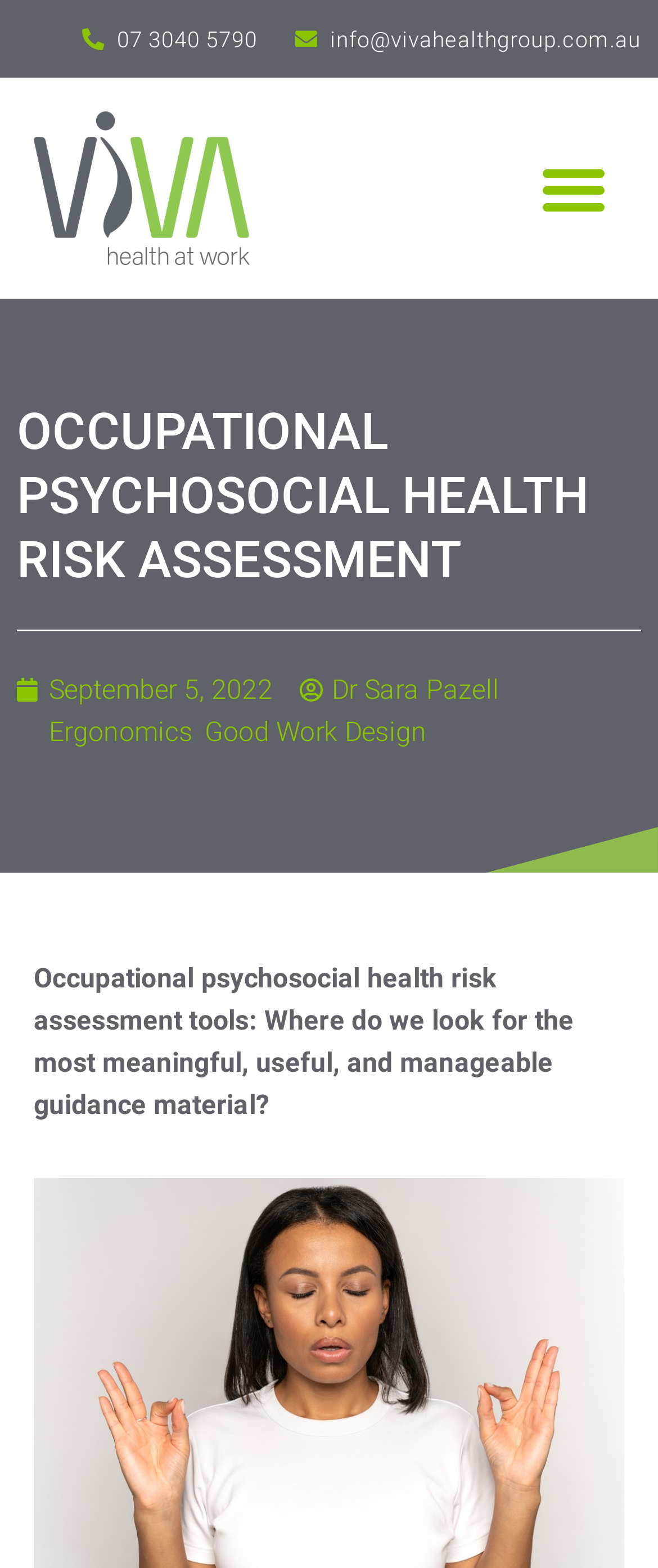Give a succinct answer to this question in a single word or phrase: 
What is the email address provided on the webpage?

info@vivahealthgroup.com.au